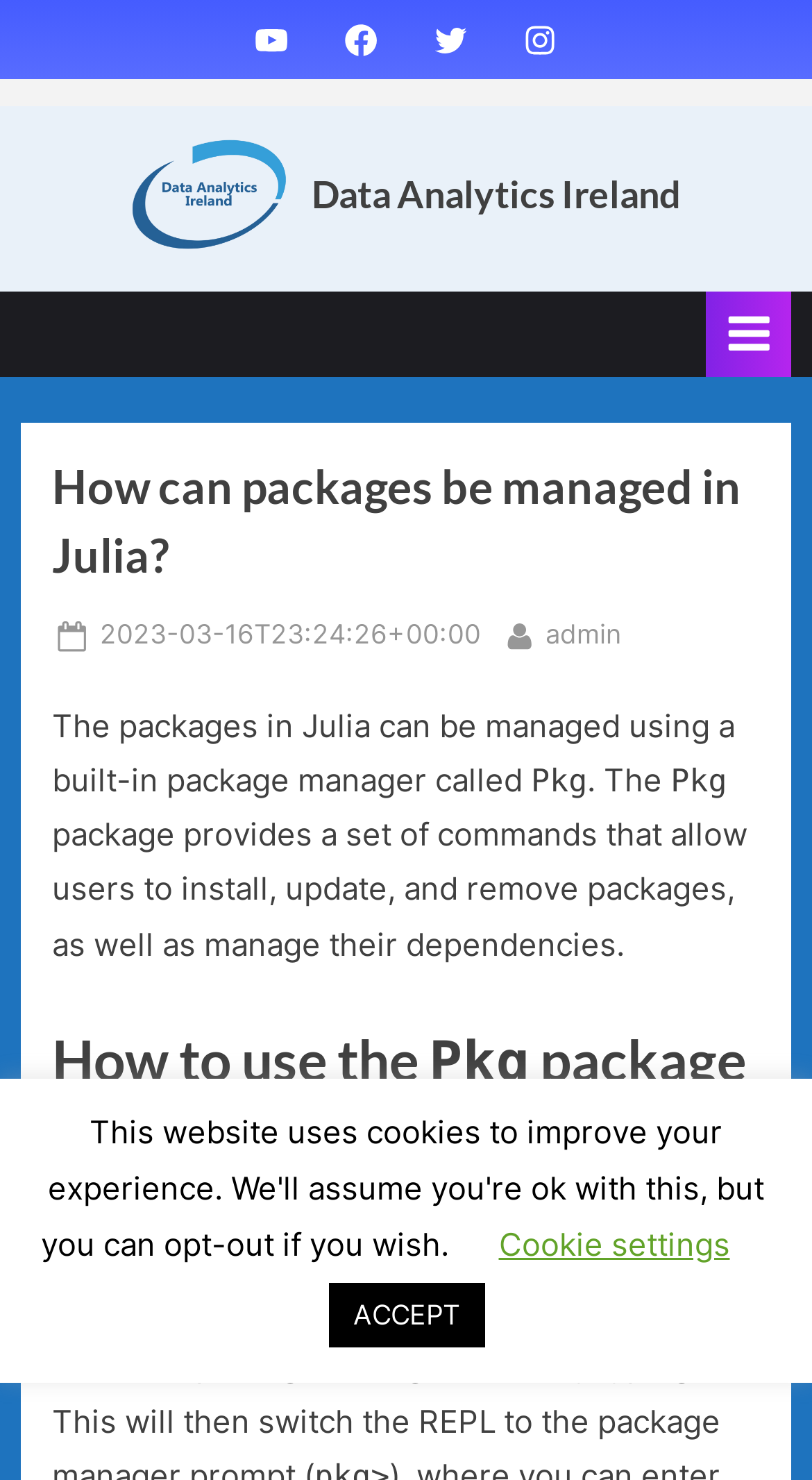Please determine the bounding box coordinates of the element to click in order to execute the following instruction: "add a comment". The coordinates should be four float numbers between 0 and 1, specified as [left, top, right, bottom].

None